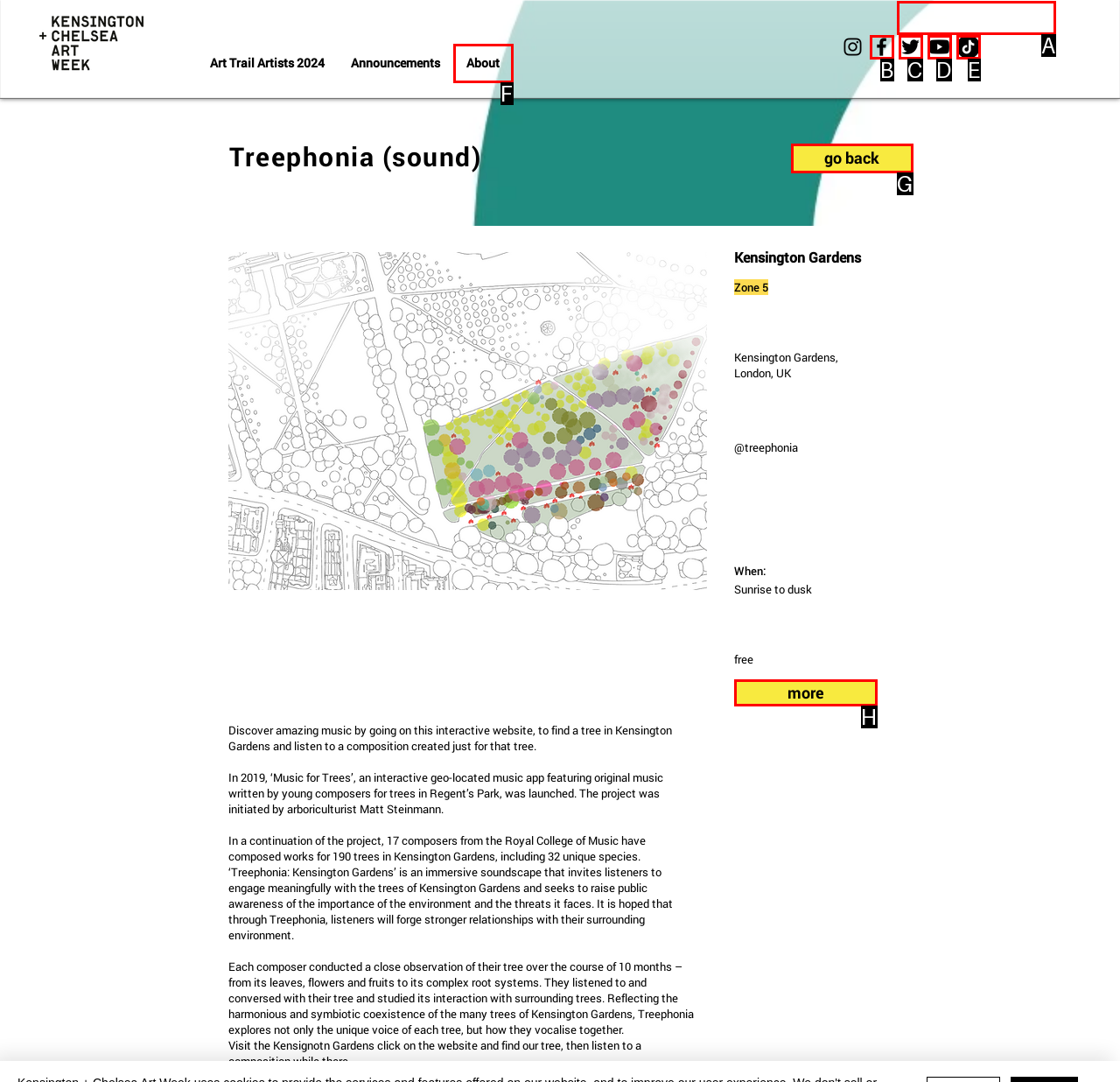Identify the option that corresponds to the description: aria-label="TikToK" 
Provide the letter of the matching option from the available choices directly.

E